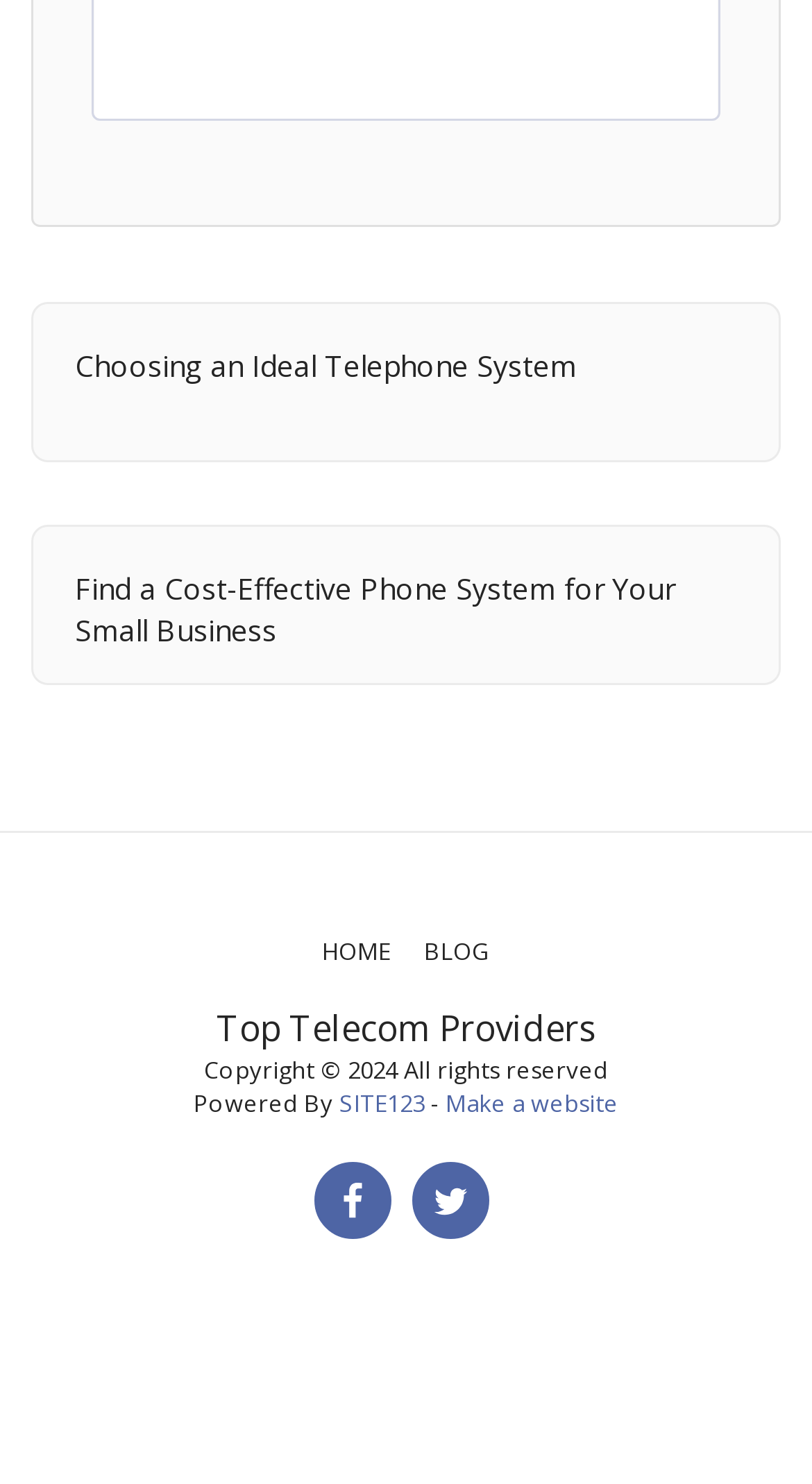Pinpoint the bounding box coordinates of the element to be clicked to execute the instruction: "Click on 'Choosing an Ideal Telephone System'".

[0.092, 0.233, 0.908, 0.261]